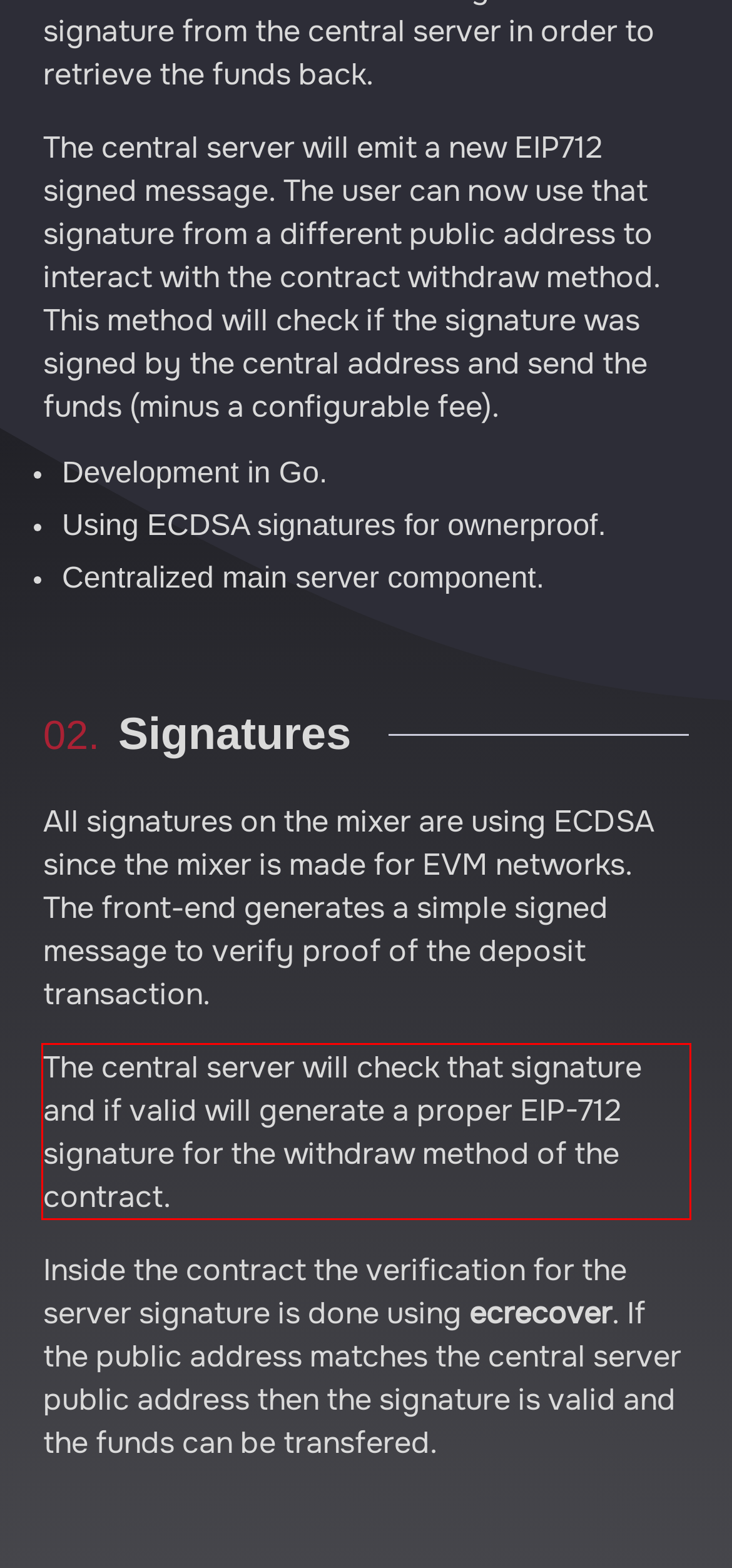Review the webpage screenshot provided, and perform OCR to extract the text from the red bounding box.

The central server will check that signature and if valid will generate a proper EIP-712 signature for the withdraw method of the contract.